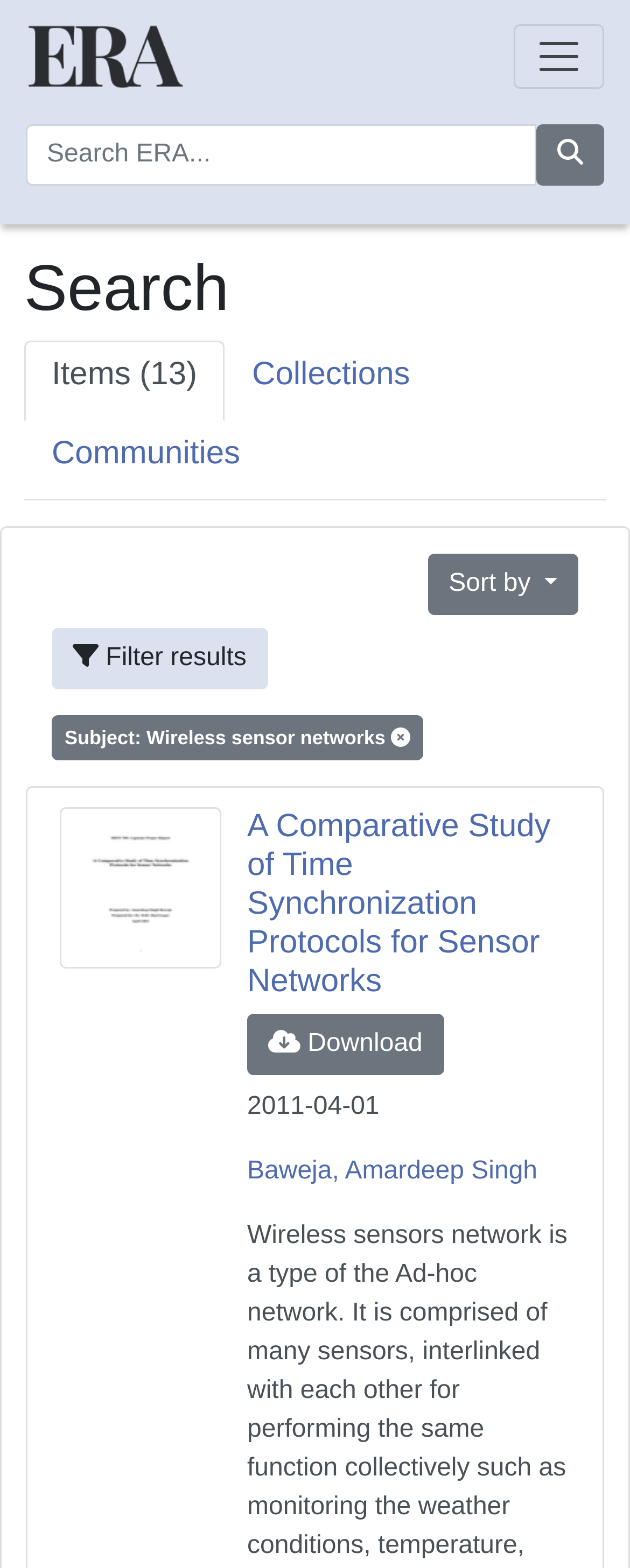Locate the bounding box coordinates of the clickable area needed to fulfill the instruction: "view May 2015".

None